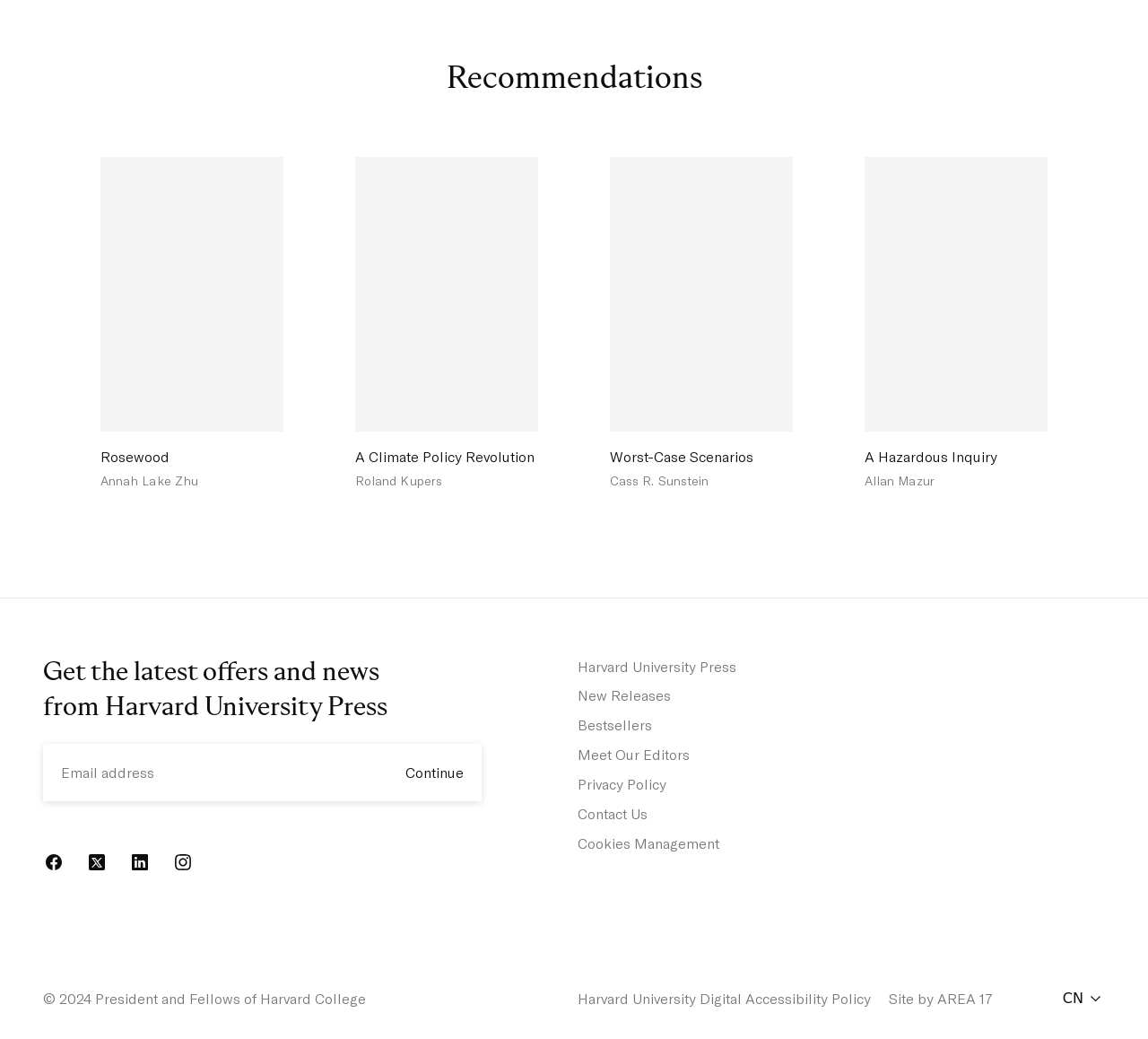What is the name of the first book?
Look at the image and provide a detailed response to the question.

The first article has an image and a link with the text 'Rosewood', which suggests that the name of the first book is 'Rosewood'.